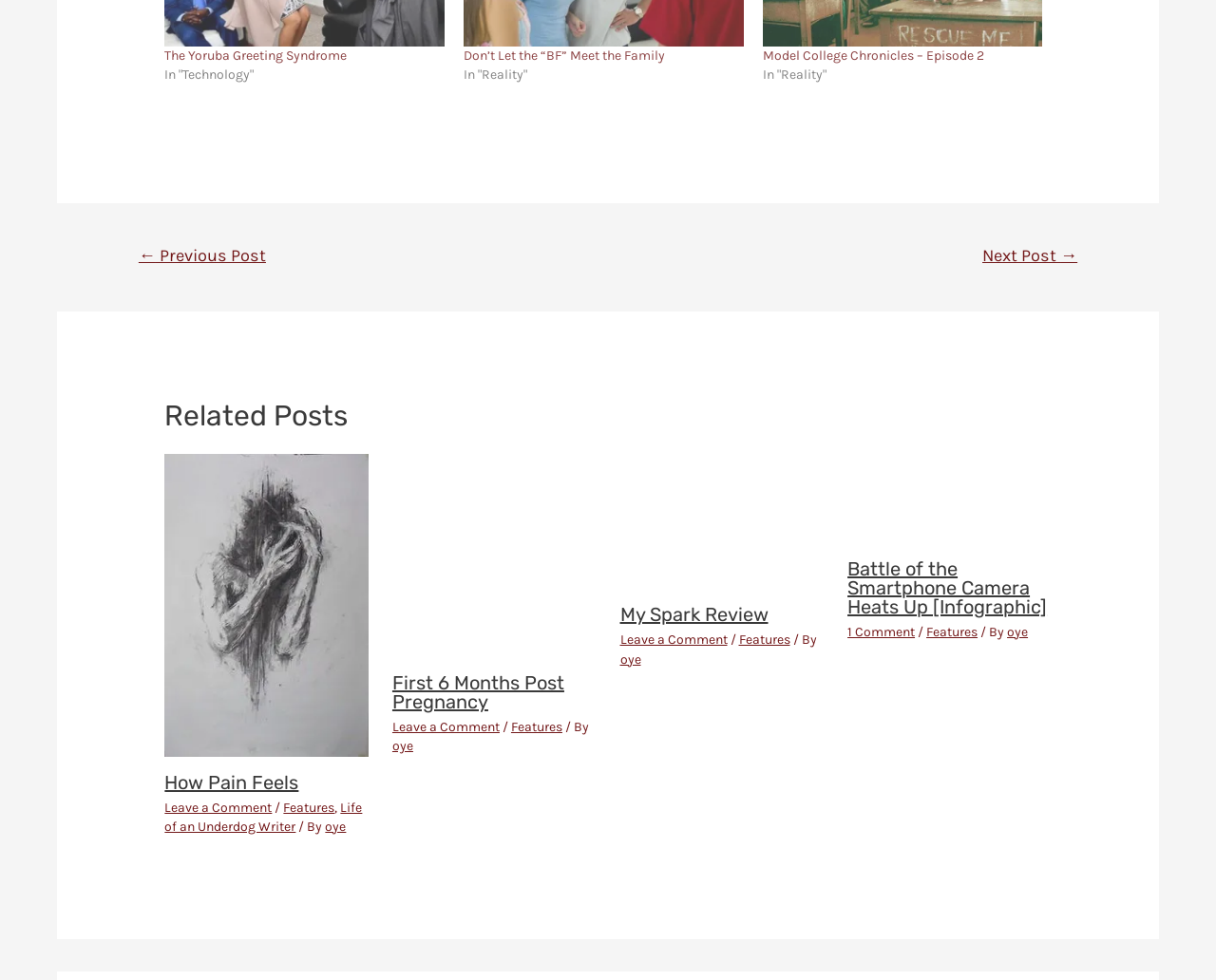Locate the bounding box coordinates of the segment that needs to be clicked to meet this instruction: "View the 'Battle of the Smartphone Camera Heats Up [Infographic]' post".

[0.697, 0.569, 0.861, 0.631]